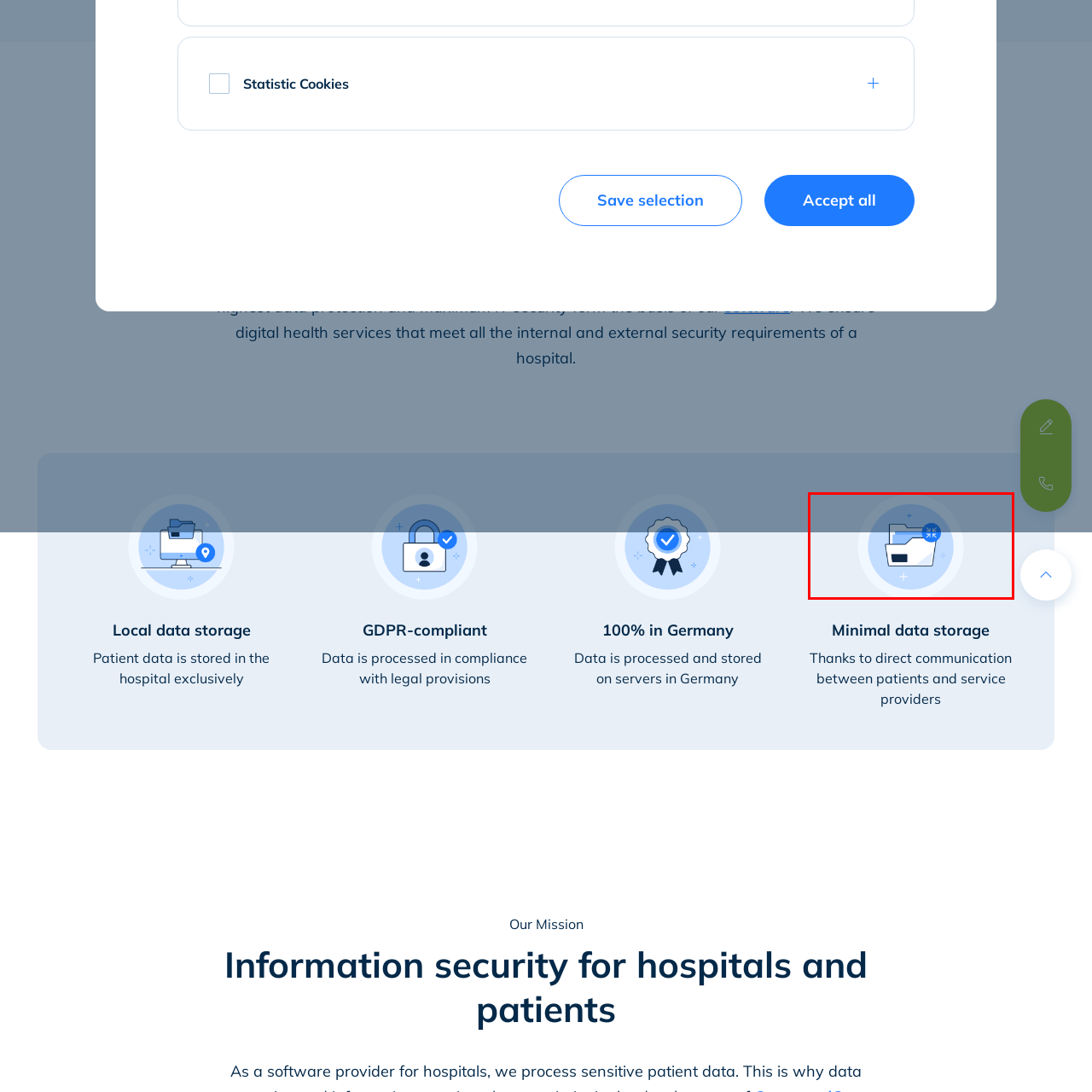What is the relationship between patients and service providers in this context?
Please look at the image marked with a red bounding box and provide a one-word or short-phrase answer based on what you see.

Direct communication